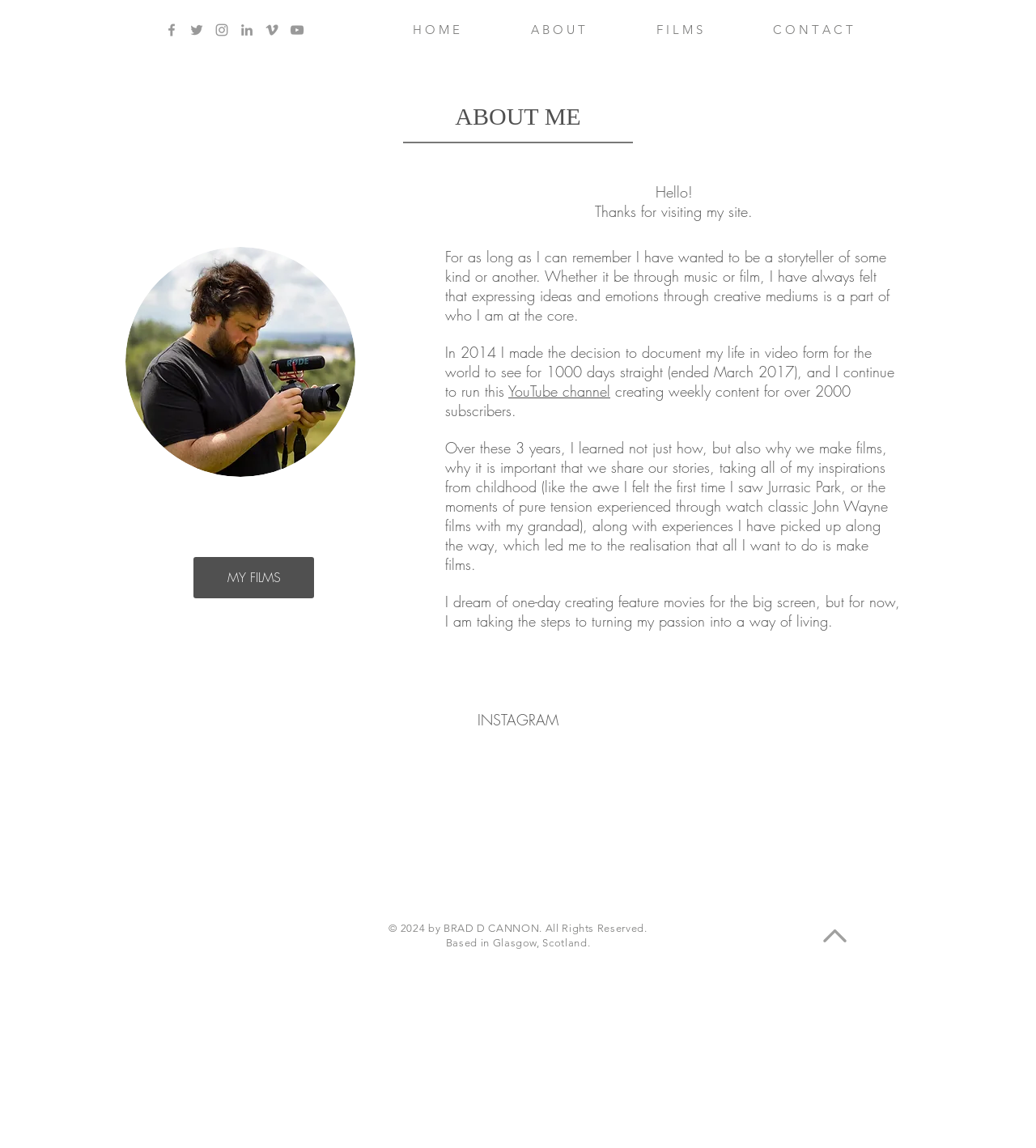Could you provide the bounding box coordinates for the portion of the screen to click to complete this instruction: "Check Brad's YouTube channel"?

[0.491, 0.332, 0.589, 0.349]